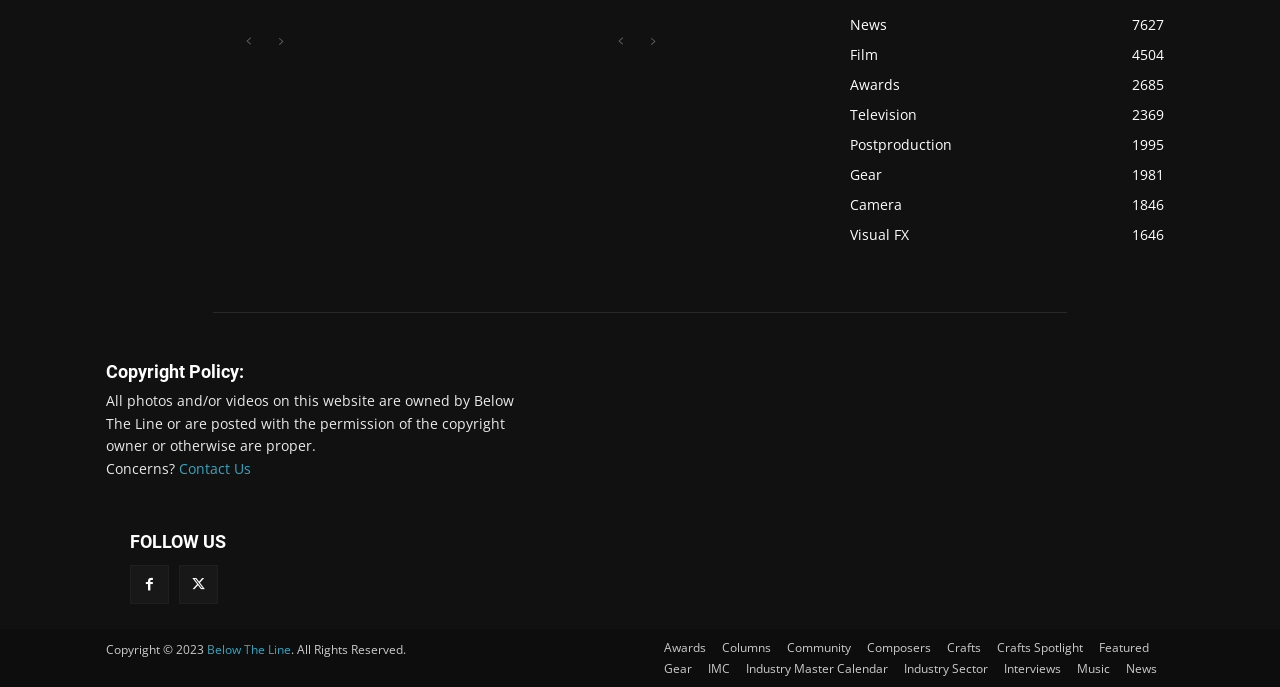Based on the image, give a detailed response to the question: What social media platforms can you follow this website on?

I found the answer by looking at the links with the descriptions '' and '' which are located at the bottom of the page, indicating that the website can be followed on two social media platforms.